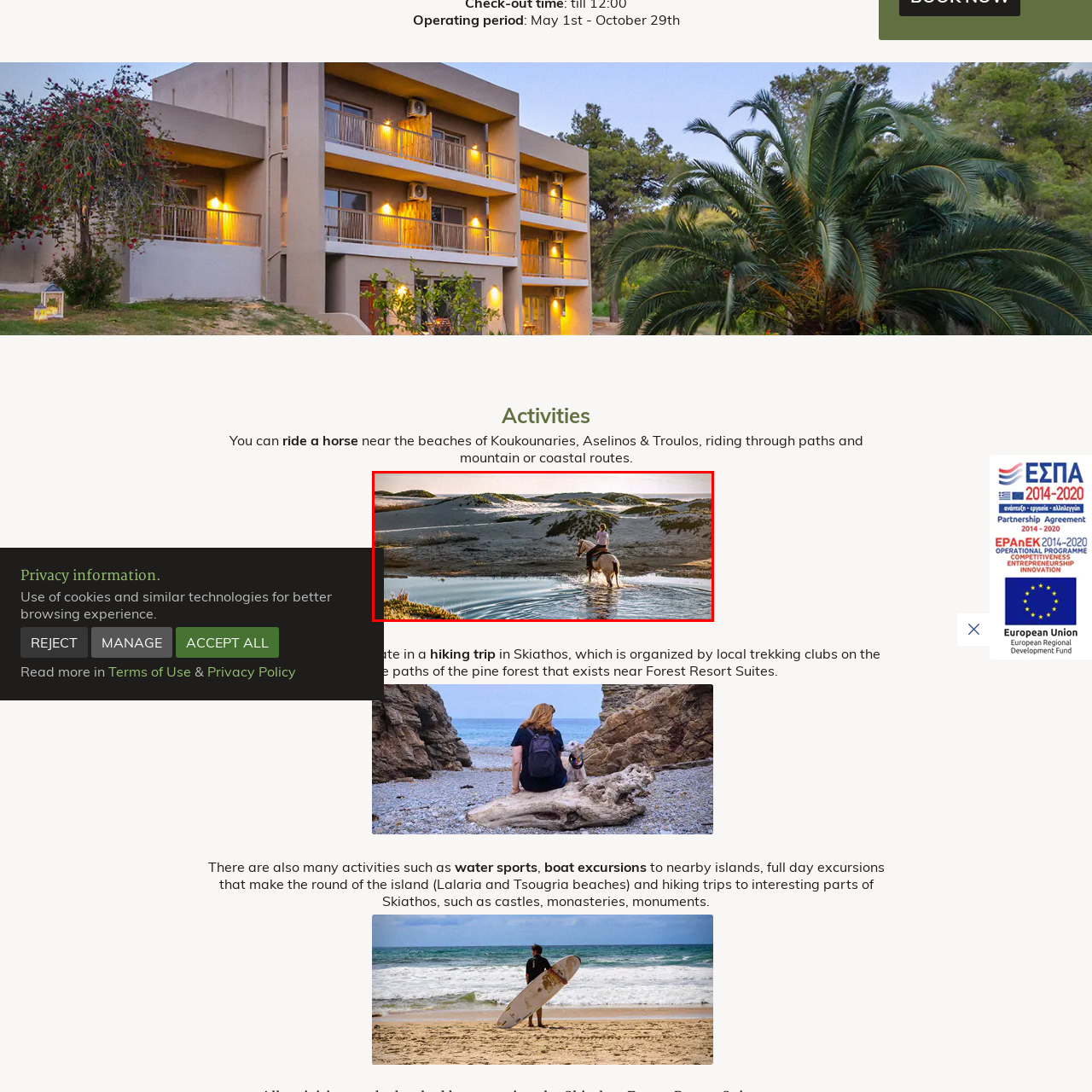Direct your attention to the red-bounded image and answer the question with a single word or phrase:
Where is the horseback riding activity taking place?

Koukounaries, Aselinos, and Troulos